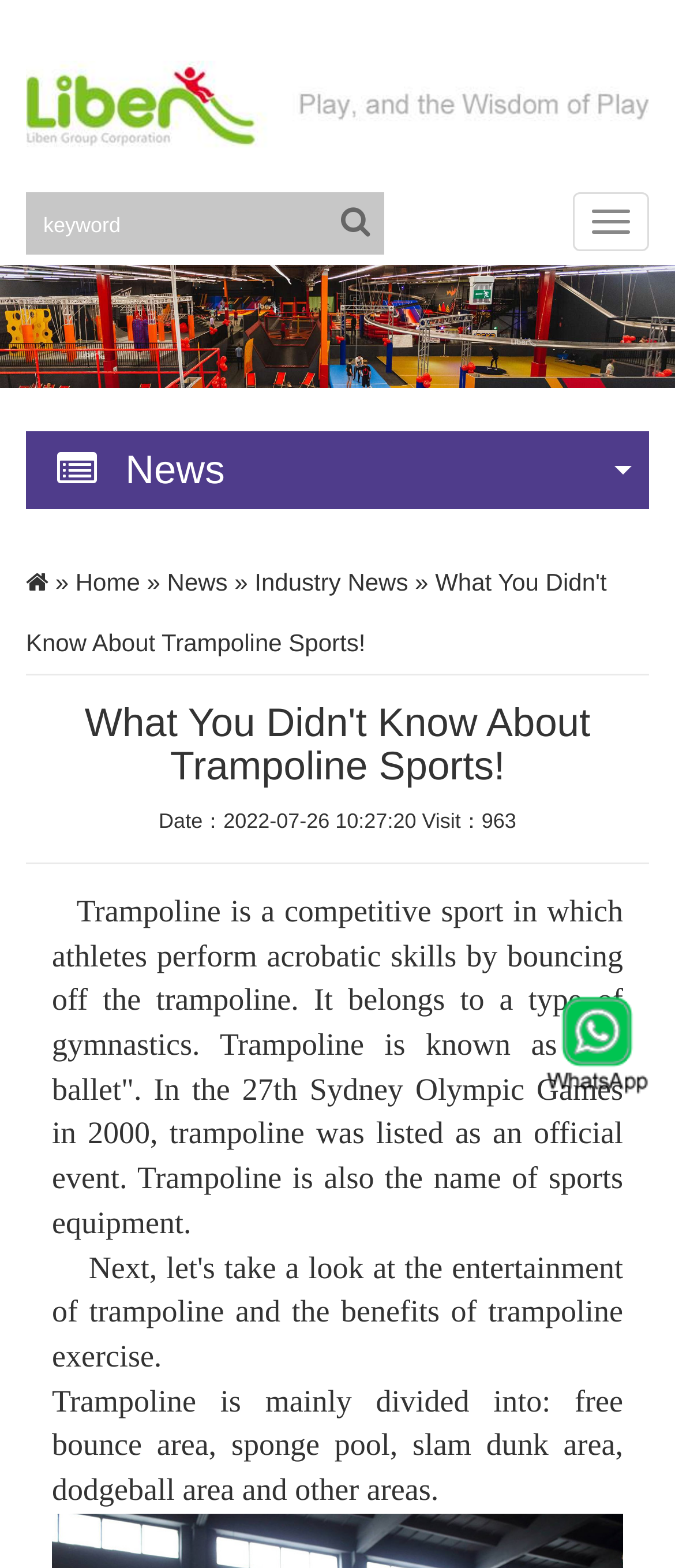Determine the bounding box coordinates for the area that should be clicked to carry out the following instruction: "View the image of 'China Professional Trampoline Park Manufacturer-Liben Group Corporation'".

[0.038, 0.039, 0.962, 0.097]